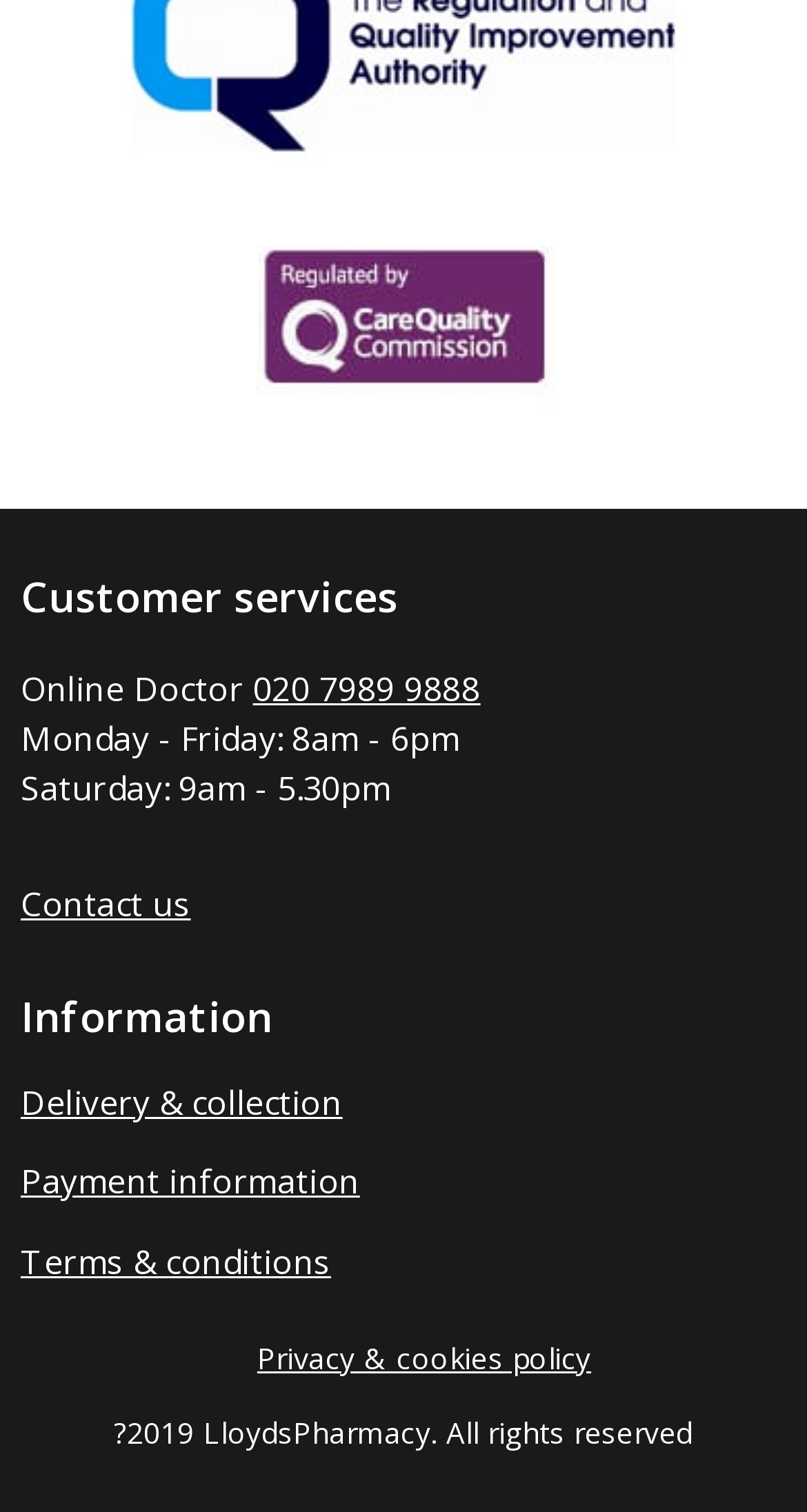What is the name of the online doctor service?
Offer a detailed and full explanation in response to the question.

I found the name of the online doctor service by looking at the 'Customer services' section, where I saw a static text with the name 'Online Doctor'.